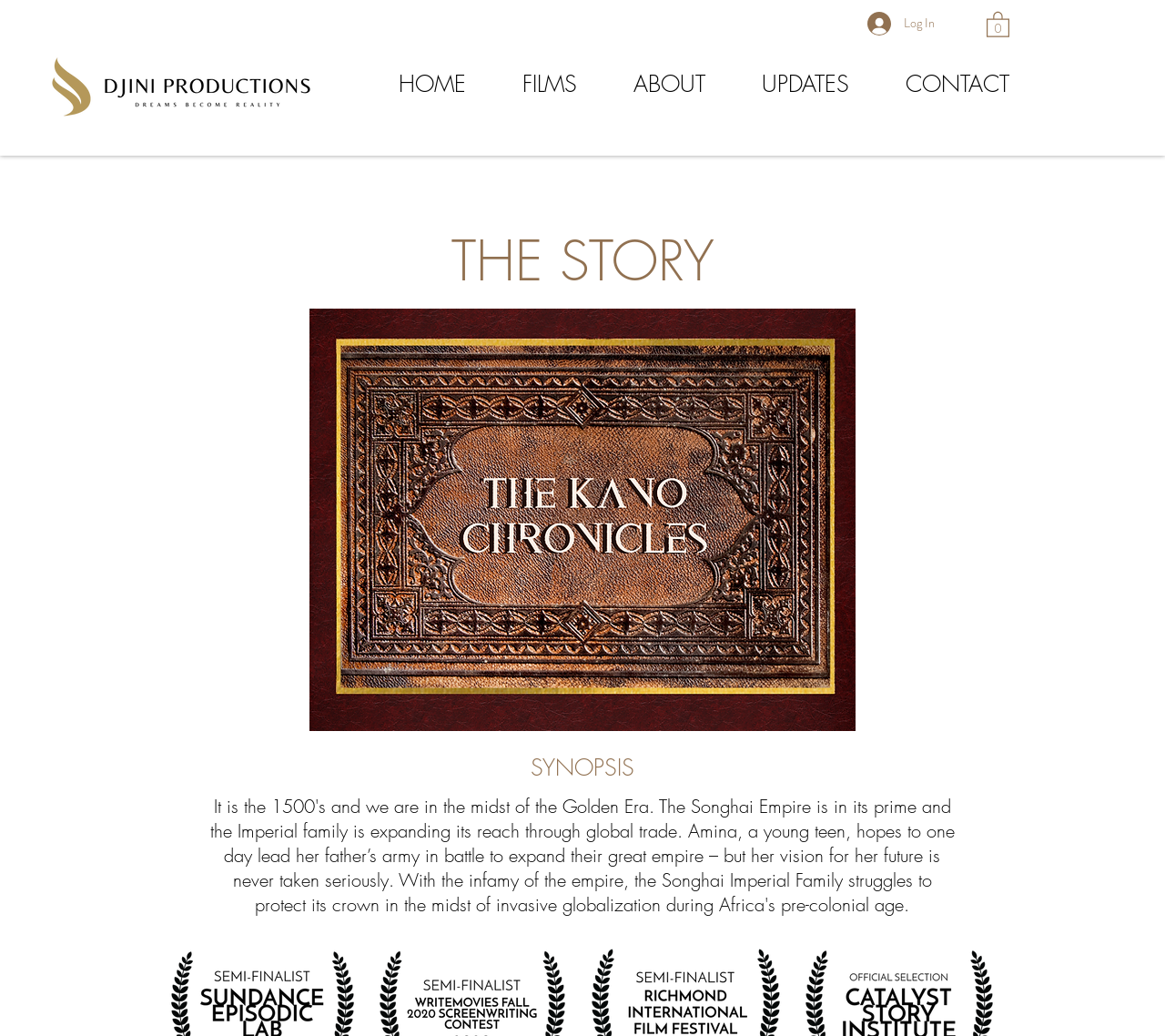What is the position of the 'Log In' button?
Please give a detailed answer to the question using the information shown in the image.

I checked the bounding box coordinates of the 'Log In' button, which are [0.734, 0.006, 0.813, 0.04]. The y1 coordinate is close to 0, indicating it is at the top, and the x1 coordinate is close to 1, indicating it is at the right.